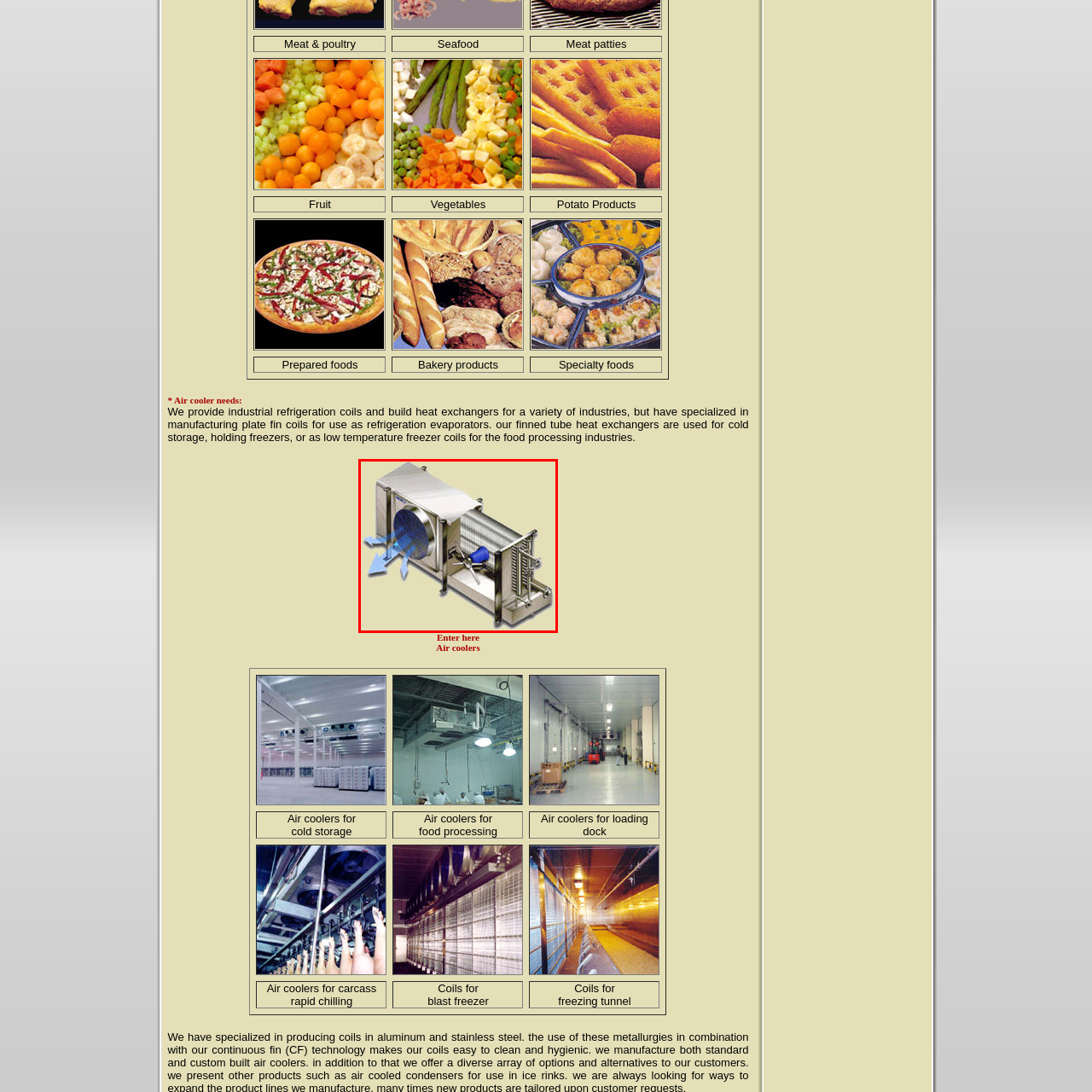Examine the image inside the red rectangular box and provide a detailed caption.

This image illustrates a detailed rendering of an air cooler system designed for industrial applications. The unit showcases a robust metal structure featuring a prominent fan assembly on one side, which facilitates the circulation of air. The cooler is equipped with a series of heat exchangers within, highlighted by metallic fins that enhance thermal efficiency. Blue graphical arrows indicate the direction of airflow, emphasizing the system's role in cooling processes. This type of air cooler is typically used in various industries, including food processing and cold storage, to maintain optimal temperatures for perishable goods.